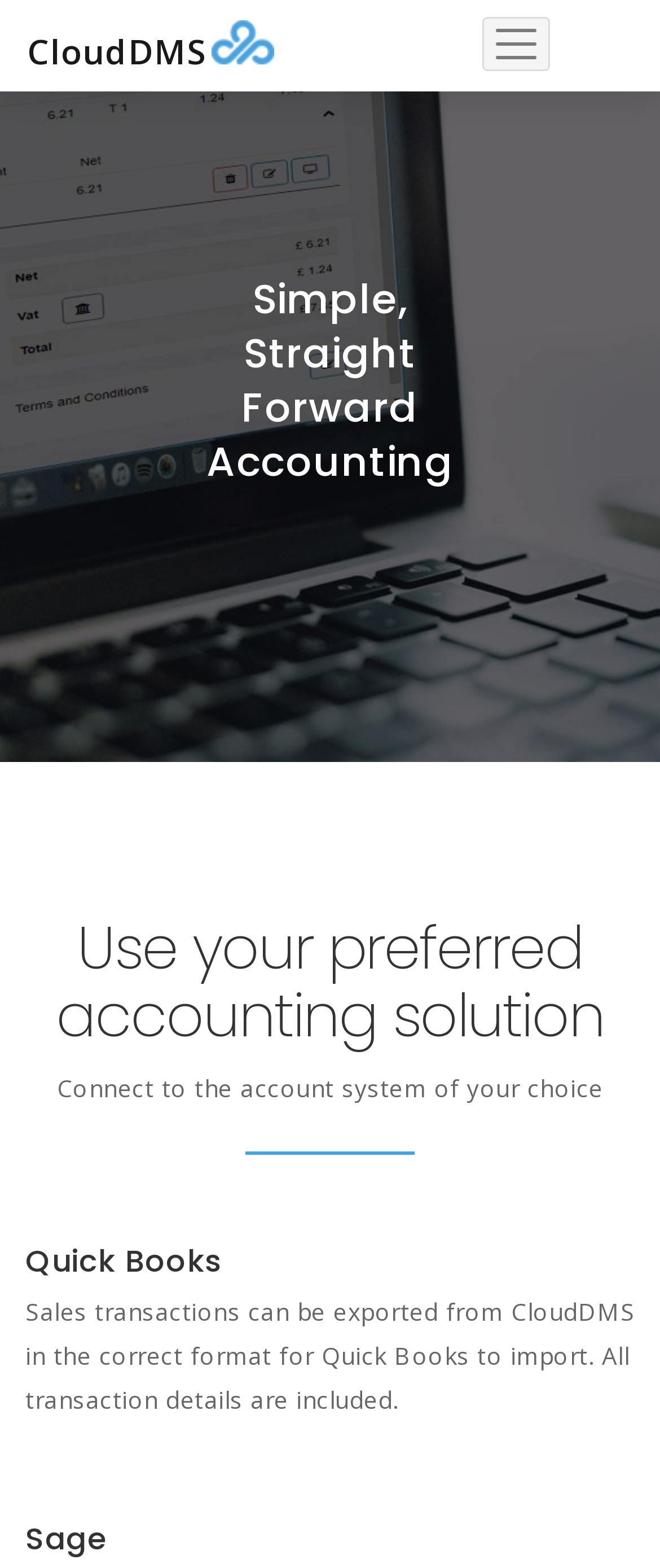Extract the bounding box coordinates of the UI element described by: "CloudDMS". The coordinates should include four float numbers ranging from 0 to 1, e.g., [left, top, right, bottom].

[0.041, 0.009, 0.408, 0.049]